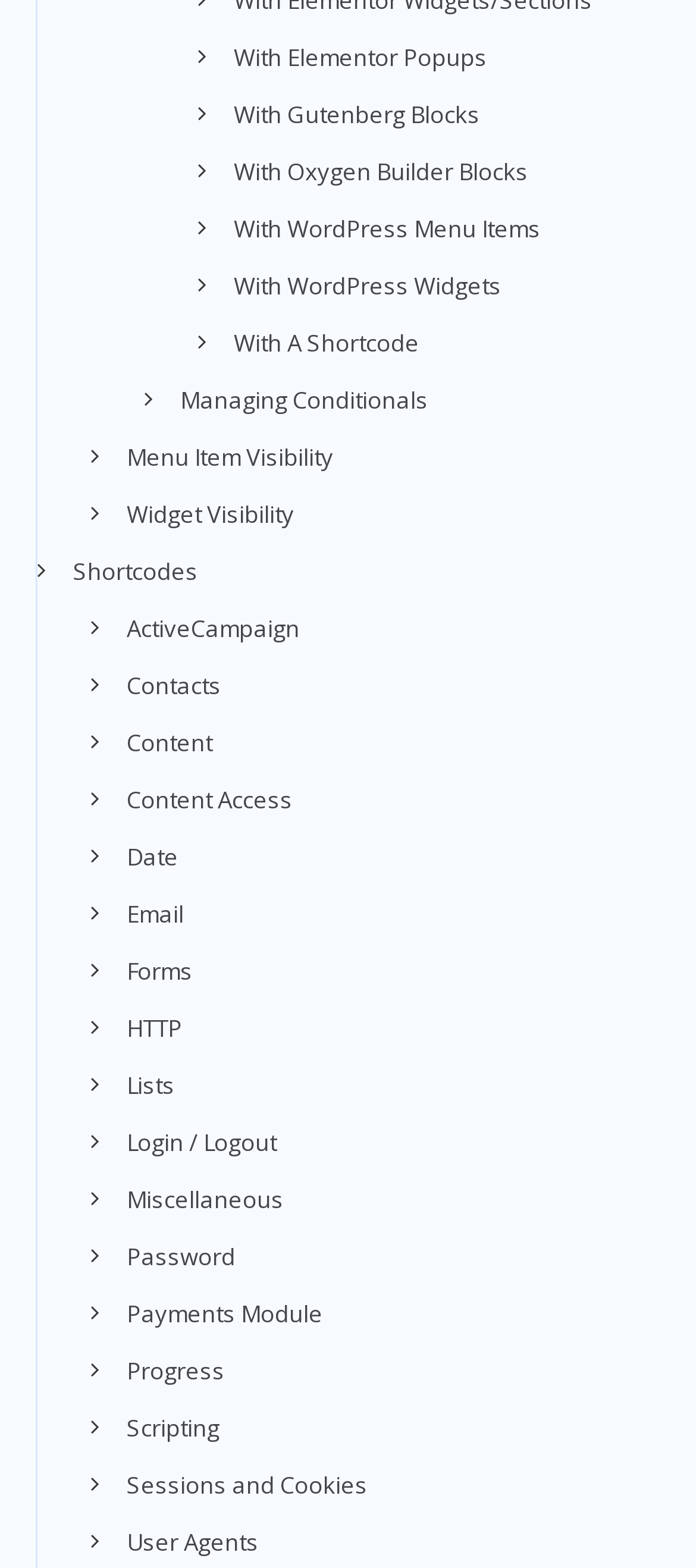Determine the bounding box coordinates of the region that needs to be clicked to achieve the task: "View ActiveCampaign".

[0.182, 0.39, 0.431, 0.411]